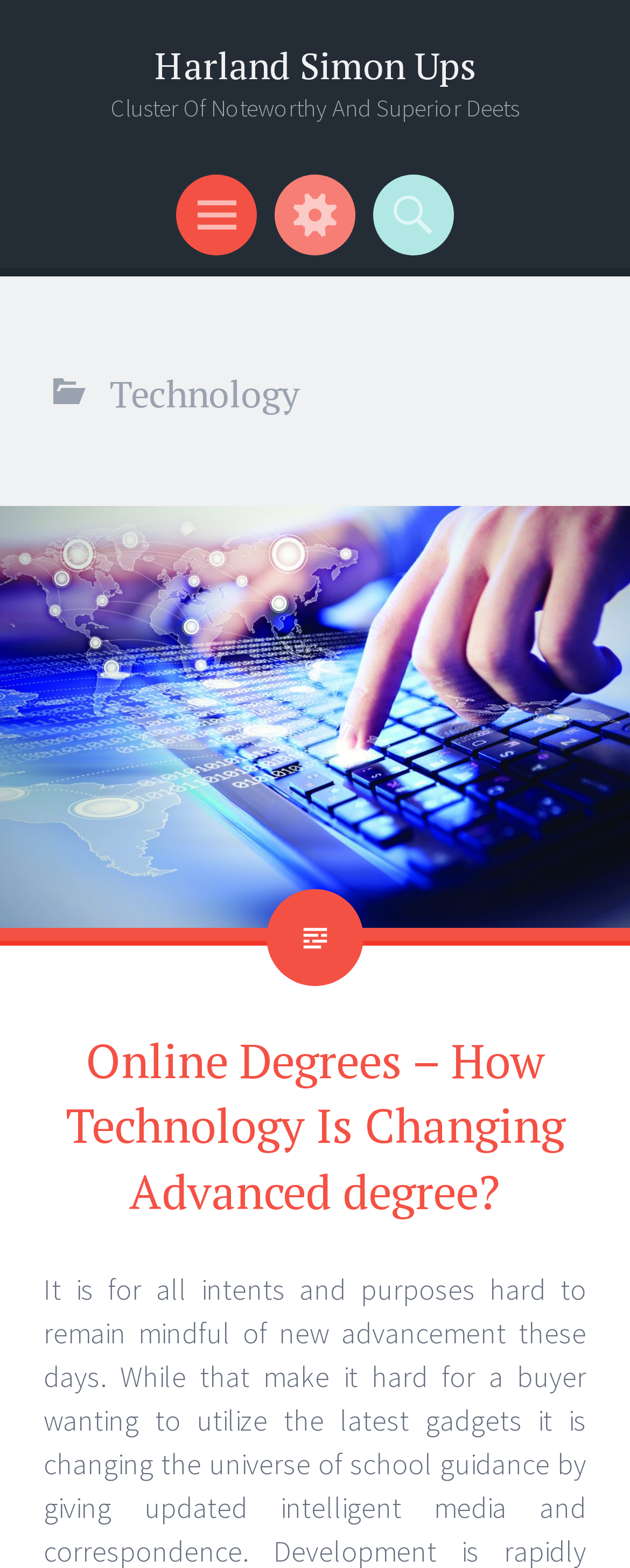Look at the image and write a detailed answer to the question: 
What is the purpose of the 'Search' section?

The 'Search' section is a generic element with a distinct bounding box, indicating a separate section on the webpage. Its purpose is likely to allow users to search for specific content within the webpage, given its typical functionality in similar webpages.